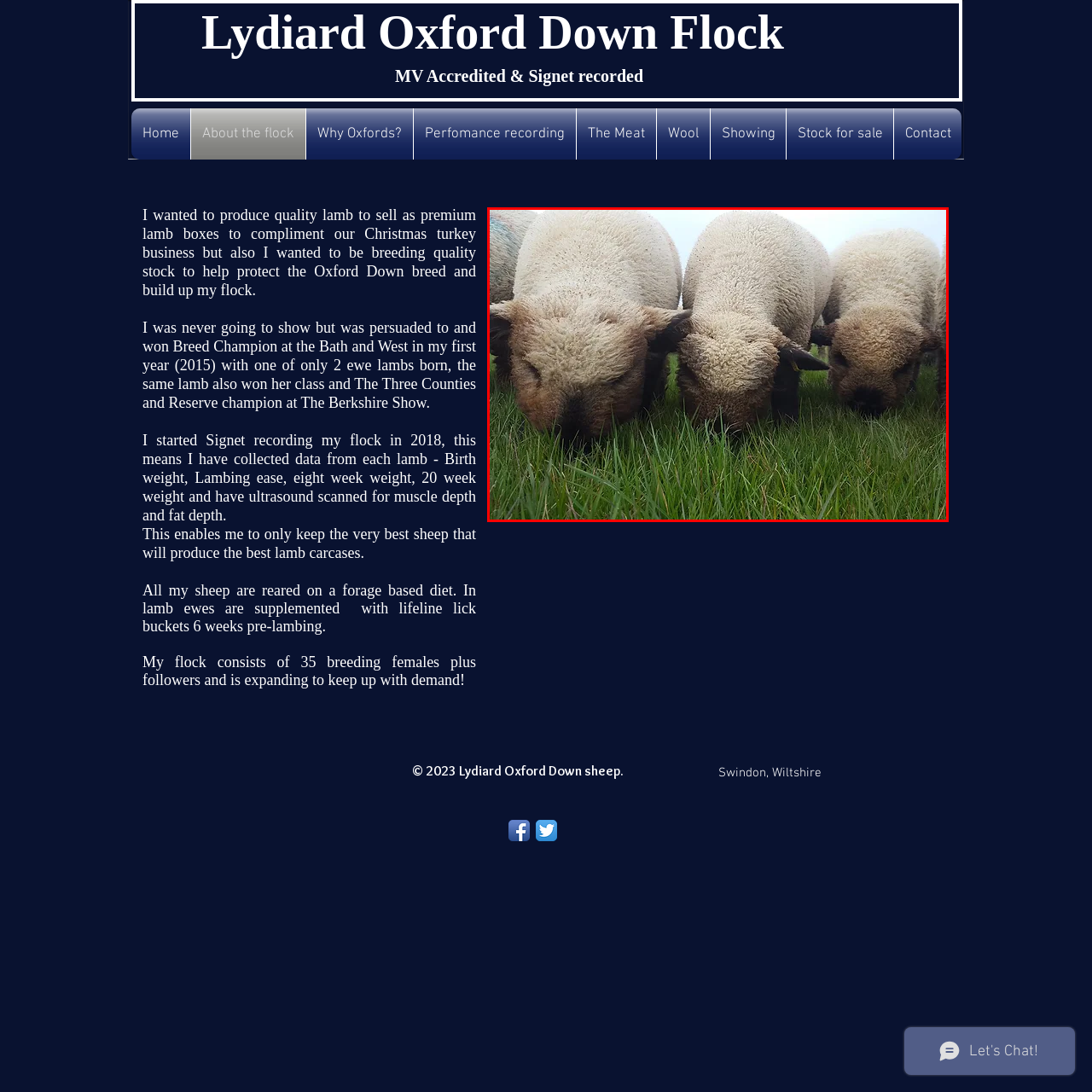What are the lambs doing?
Review the image marked by the red bounding box and deliver a detailed response to the question.

The caption describes the lambs as 'grazing on lush, green grass', which suggests that they are feeding on the grass in their natural environment.